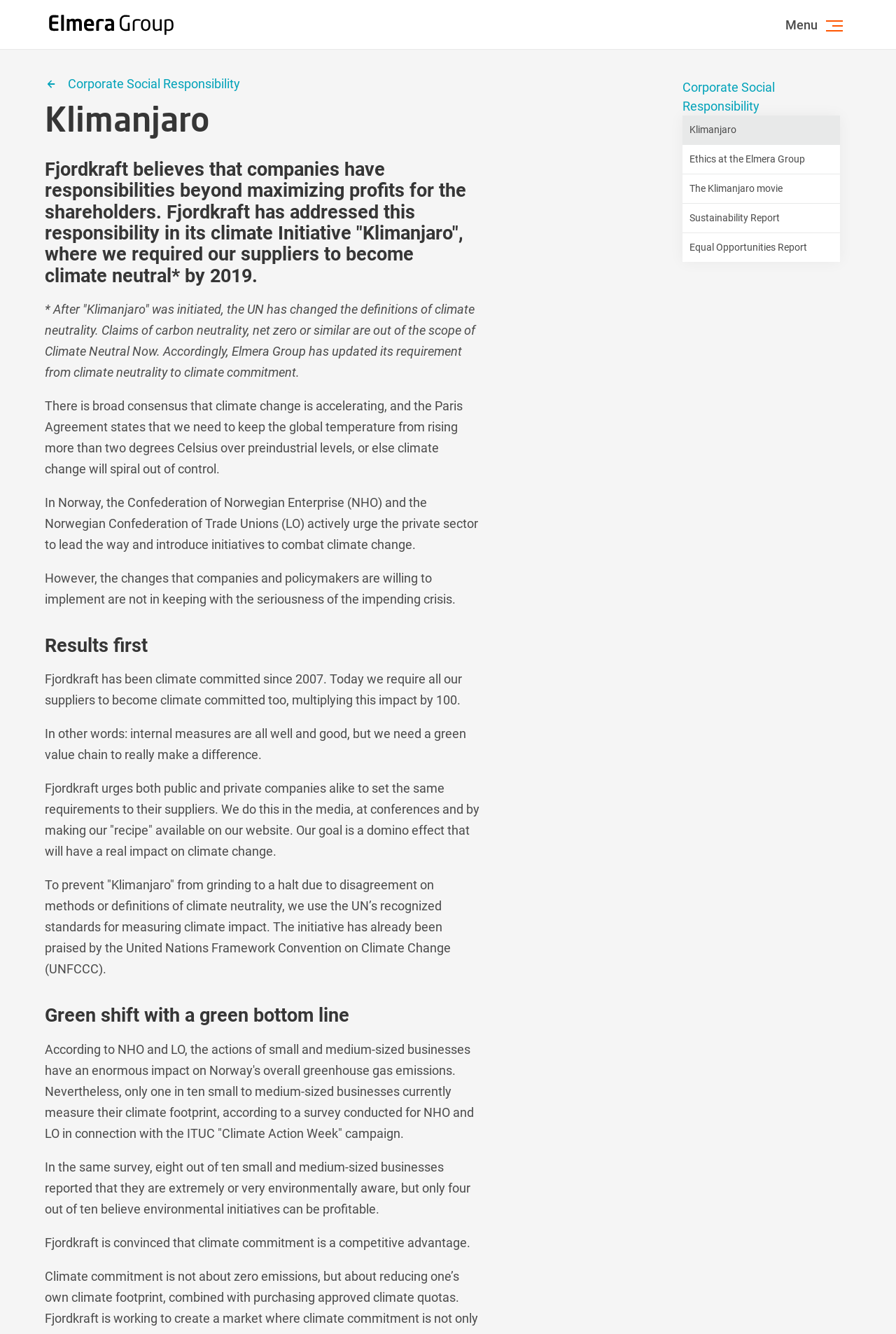Pinpoint the bounding box coordinates of the clickable area necessary to execute the following instruction: "Click the 'Equal Opportunities Report' link". The coordinates should be given as four float numbers between 0 and 1, namely [left, top, right, bottom].

[0.762, 0.175, 0.938, 0.196]